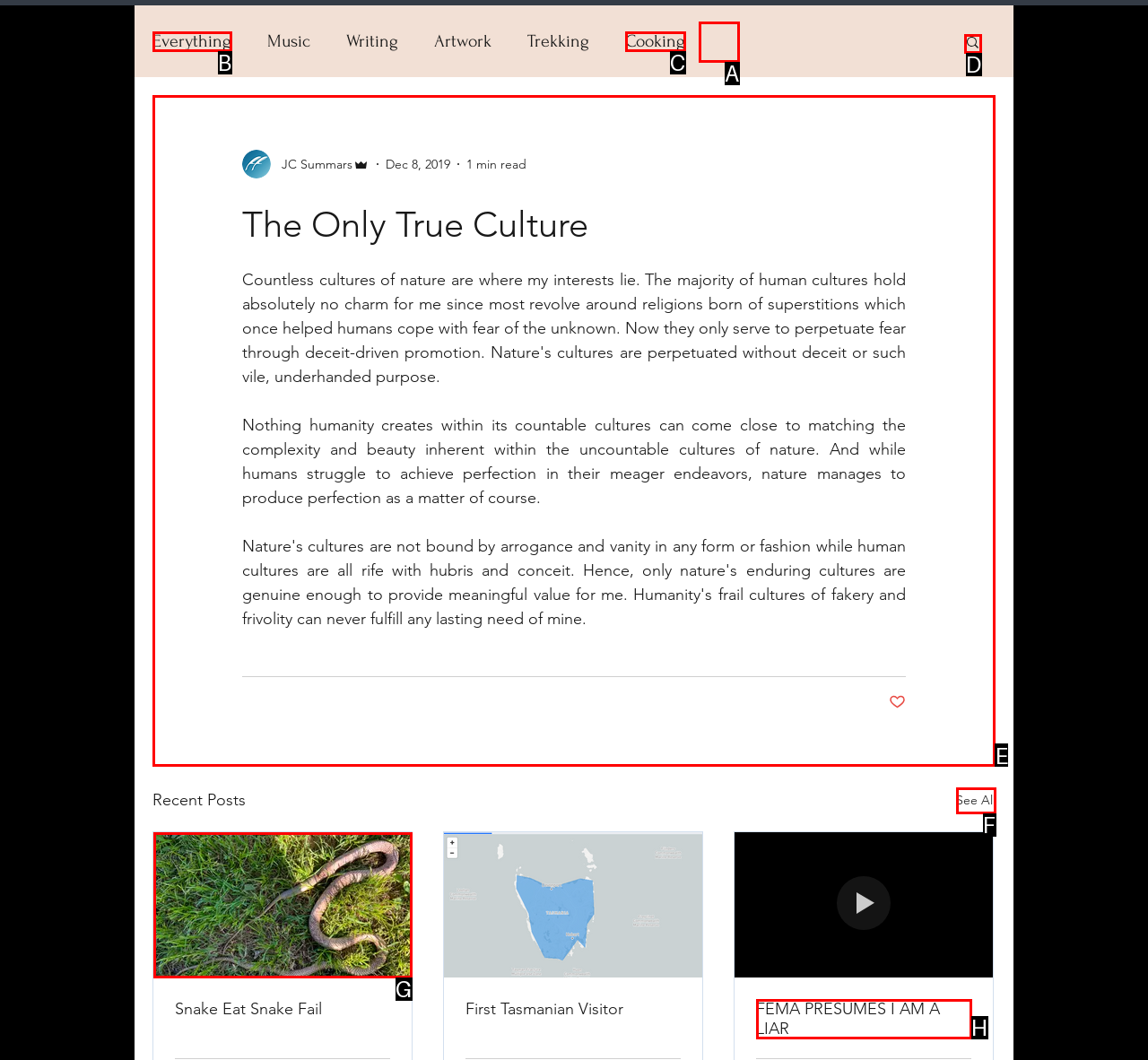To achieve the task: Read the article 'The Only True Culture', indicate the letter of the correct choice from the provided options.

E